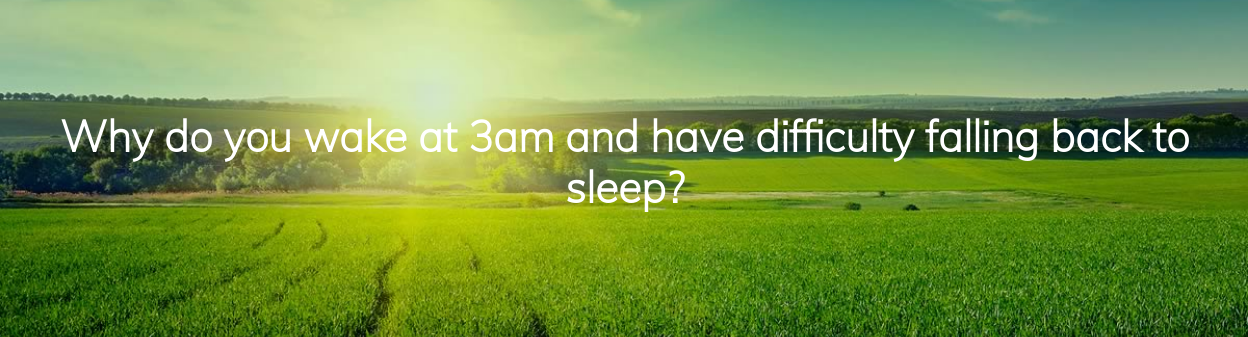Give a thorough caption of the image, focusing on all visible elements.

The image showcases a serene landscape bathed in warm sunlight, featuring lush green fields and distant trees under a clear sky. The foreground is filled with vibrant green grass, suggesting a peaceful rural setting. Above this picturesque view, the text reads: "Why do you wake at 3am and have difficulty falling back to sleep?" This reflective question aims to engage viewers in considering the common experience of waking in the middle of the night and the challenges of returning to sleep, inviting them to explore potential insights or solutions regarding sleep disturbances.